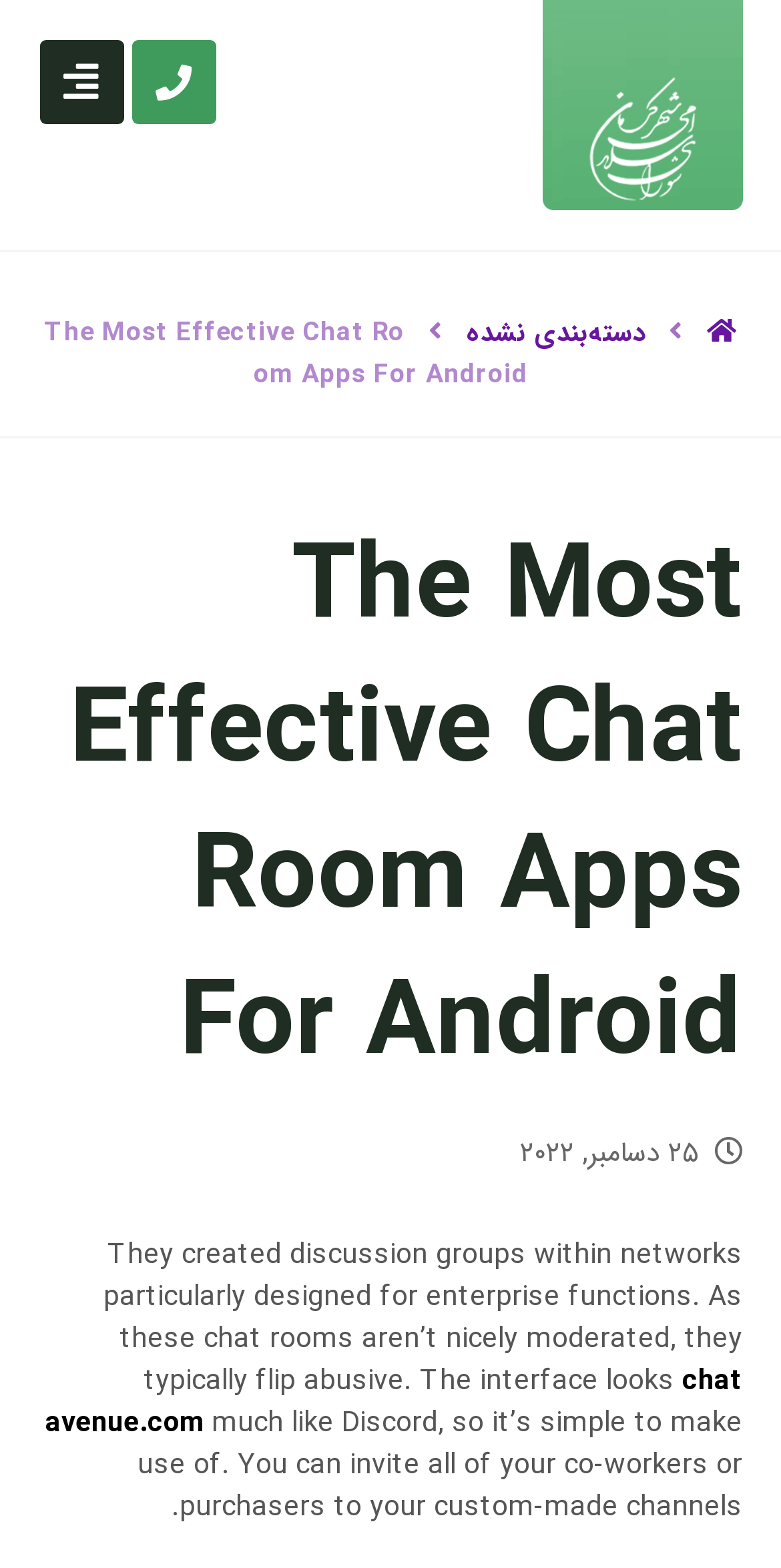What is the date of the article?
Answer the question with as much detail as possible.

The date of the article can be found in the link element with the text ' ۲۵ دسامبر, ۲۰۲۲' which is located near the bottom of the webpage.